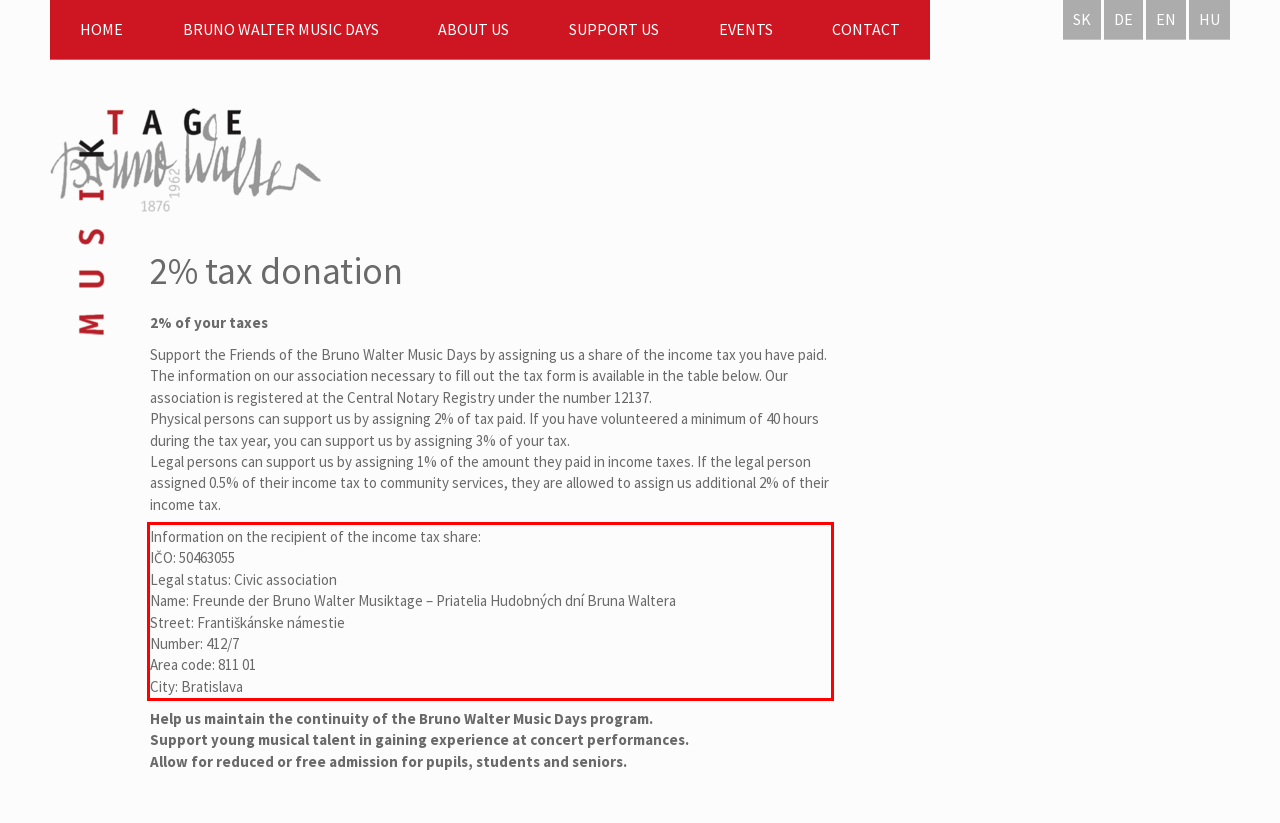Please look at the screenshot provided and find the red bounding box. Extract the text content contained within this bounding box.

Information on the recipient of the income tax share: IČO: 50463055 Legal status: Civic association Name: Freunde der Bruno Walter Musiktage – Priatelia Hudobných dní Bruna Waltera Street: Františkánske námestie Number: 412/7 Area code: 811 01 City: Bratislava